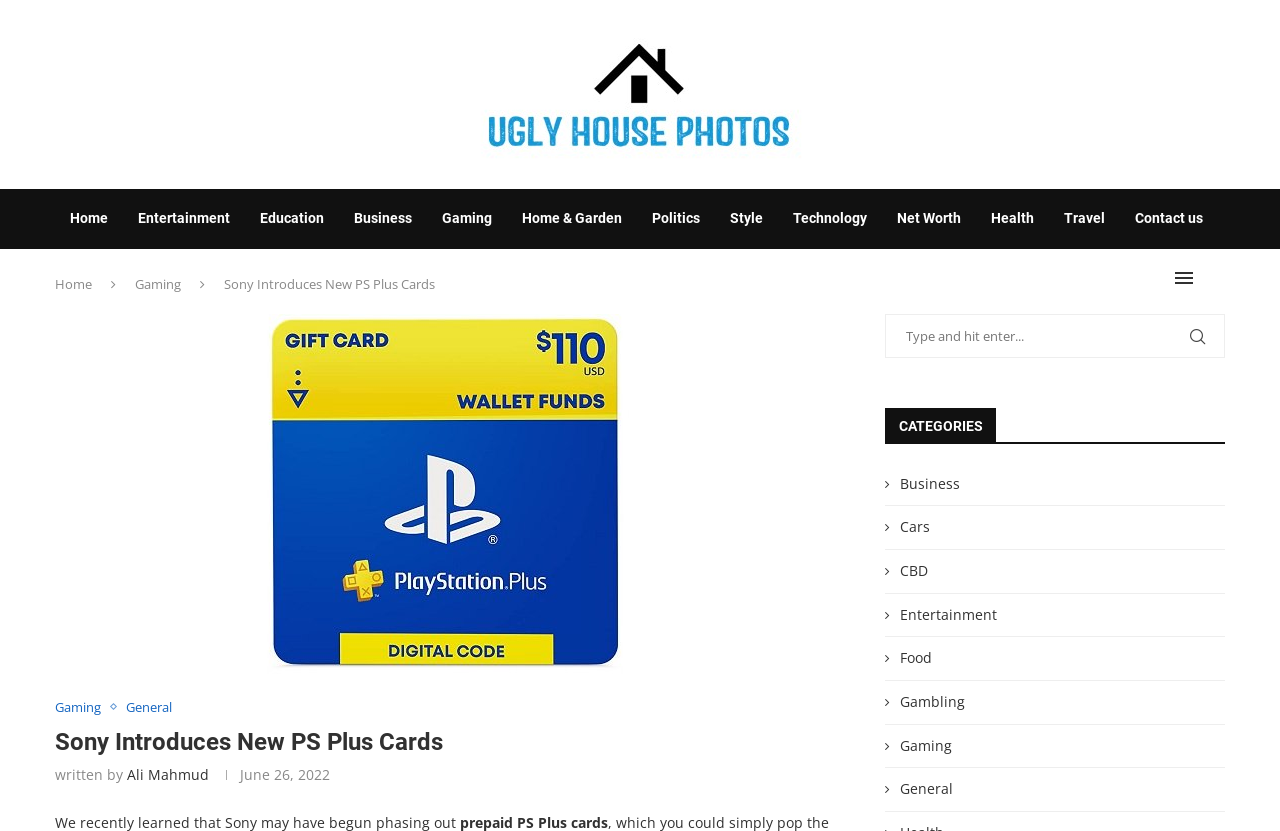Give a concise answer of one word or phrase to the question: 
What is the website's logo?

Ugly House Photos